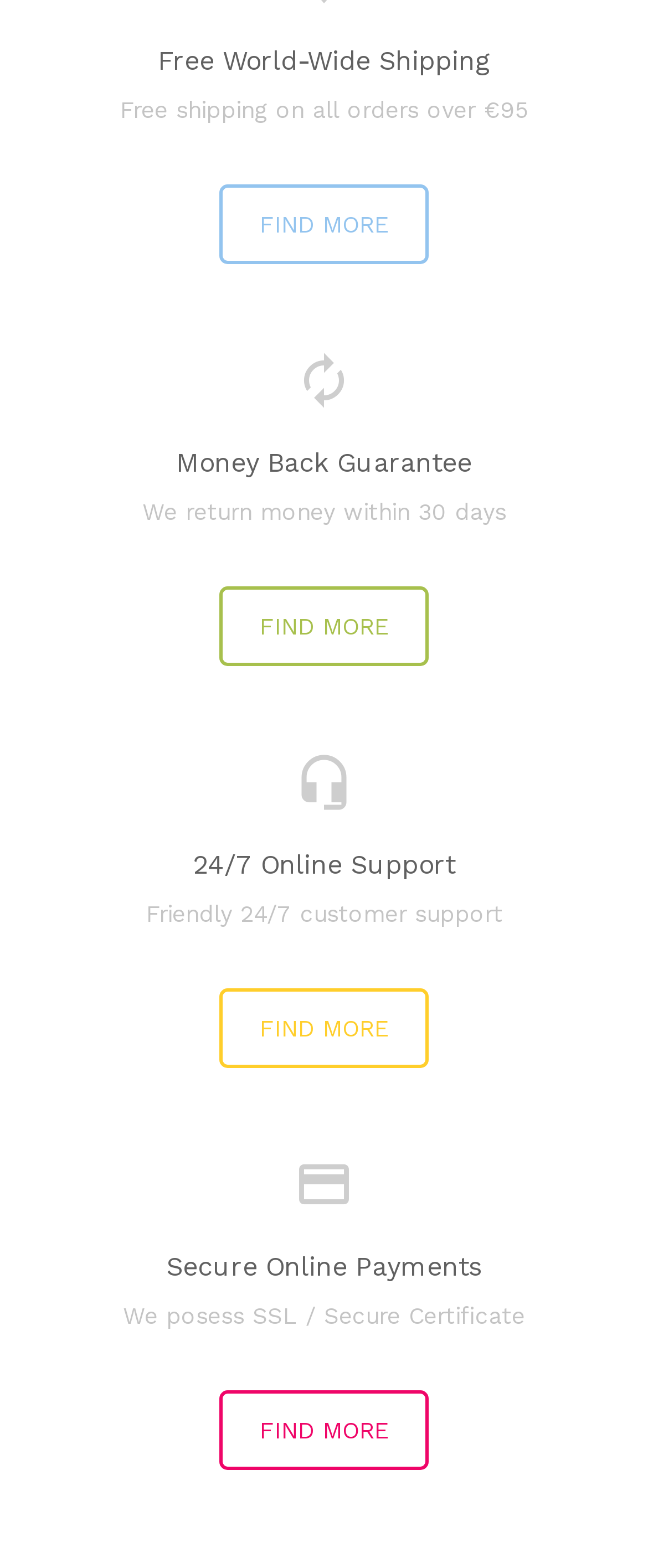Respond to the question below with a single word or phrase: What is the minimum order value for free shipping?

€95